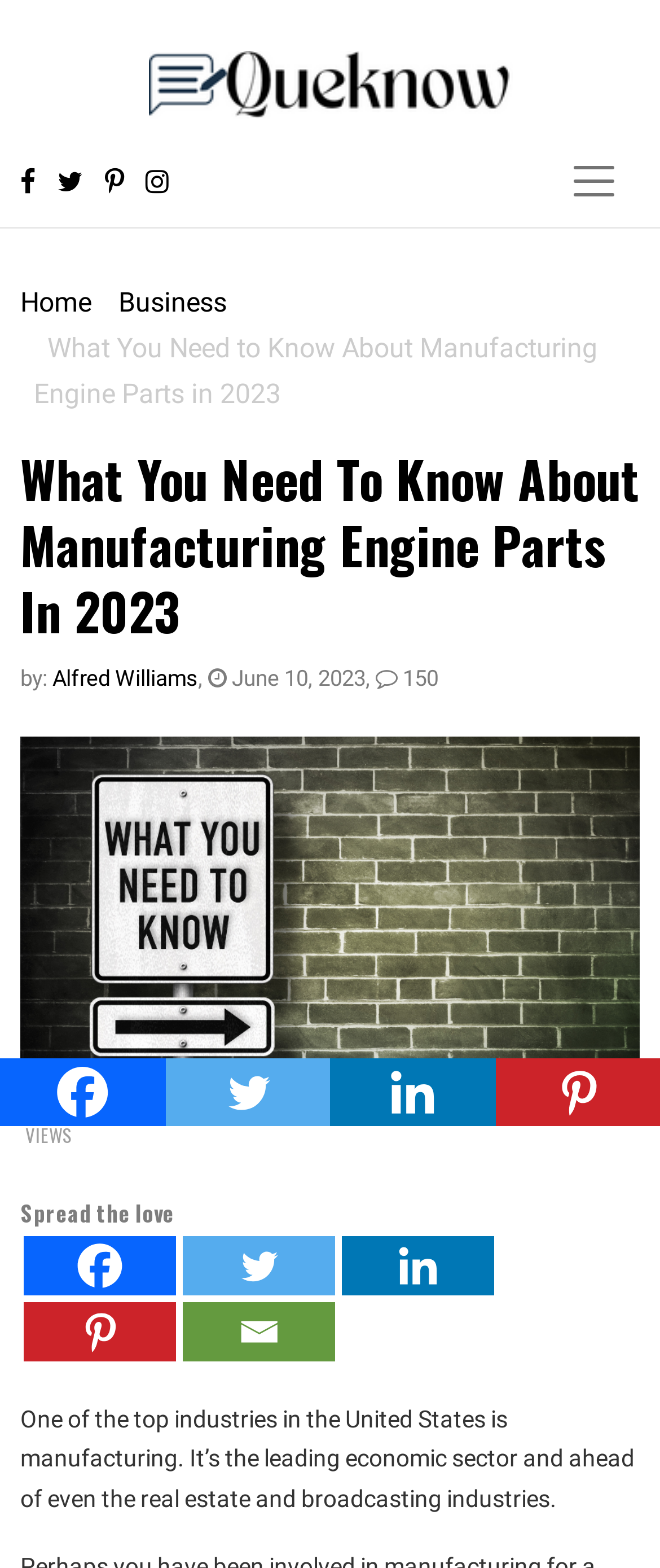What is the topic of the article?
Please answer using one word or phrase, based on the screenshot.

Manufacturing Engine Parts